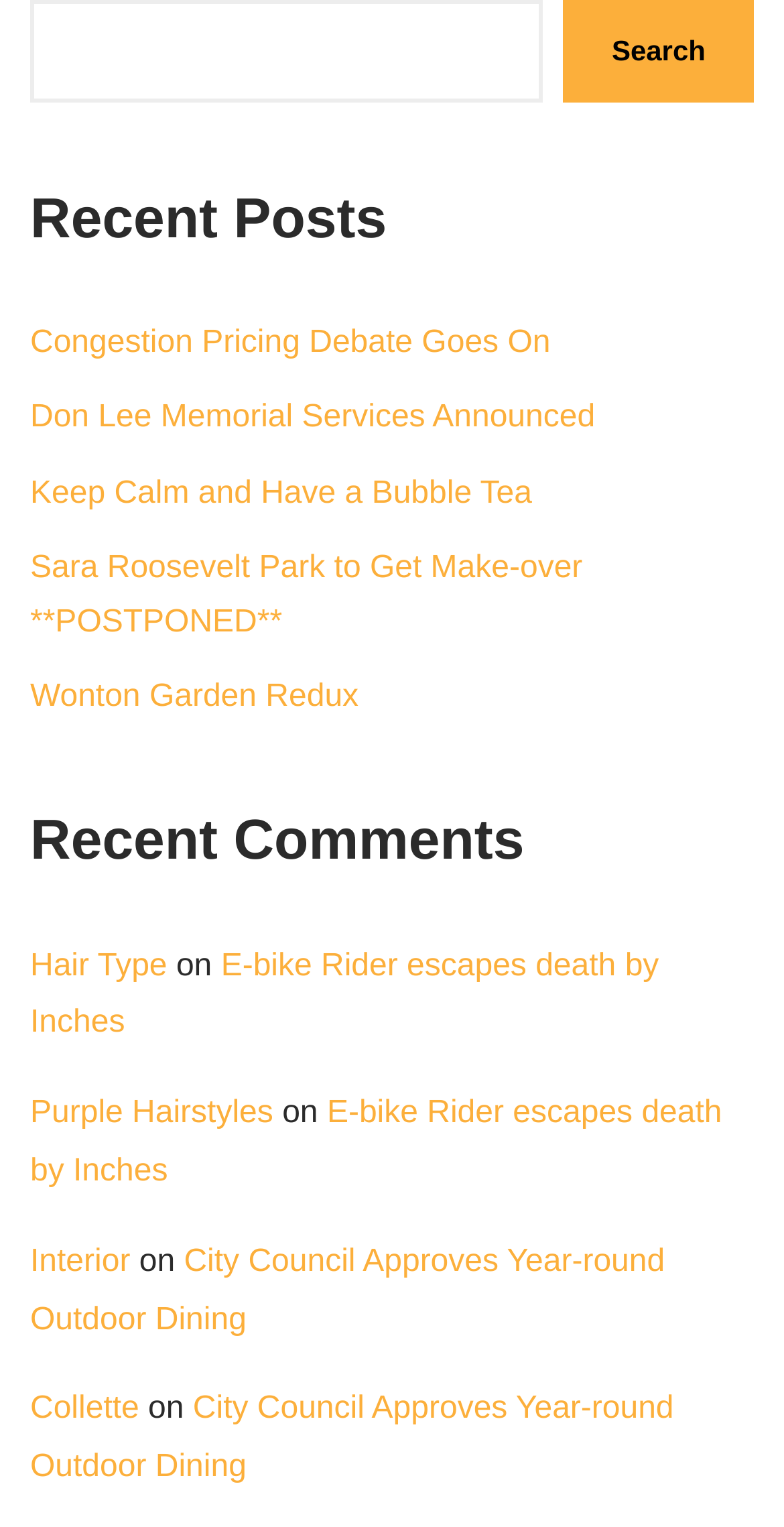Mark the bounding box of the element that matches the following description: "Interior".

[0.038, 0.815, 0.166, 0.837]